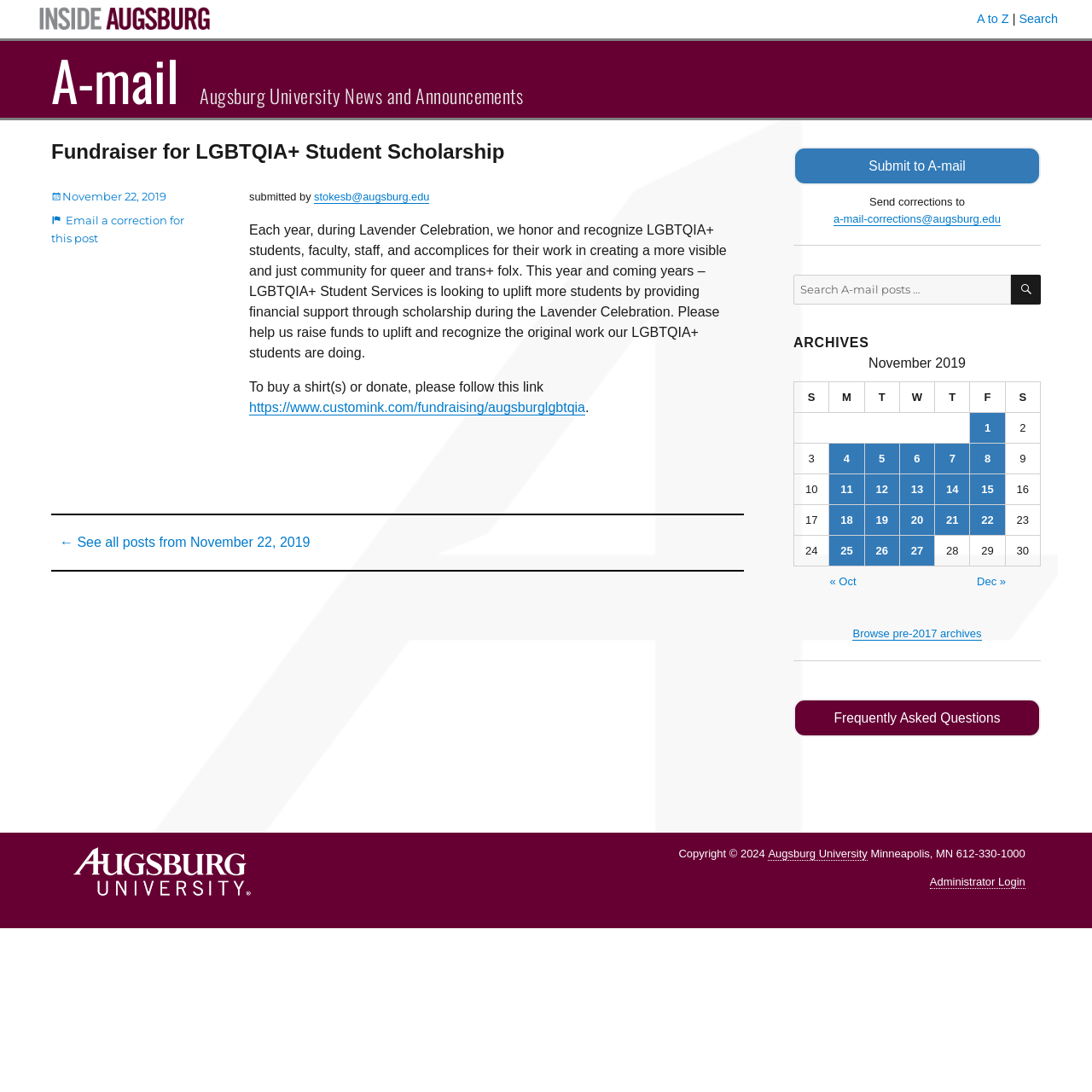Determine the bounding box coordinates of the target area to click to execute the following instruction: "Email a correction for this post."

[0.047, 0.195, 0.169, 0.224]